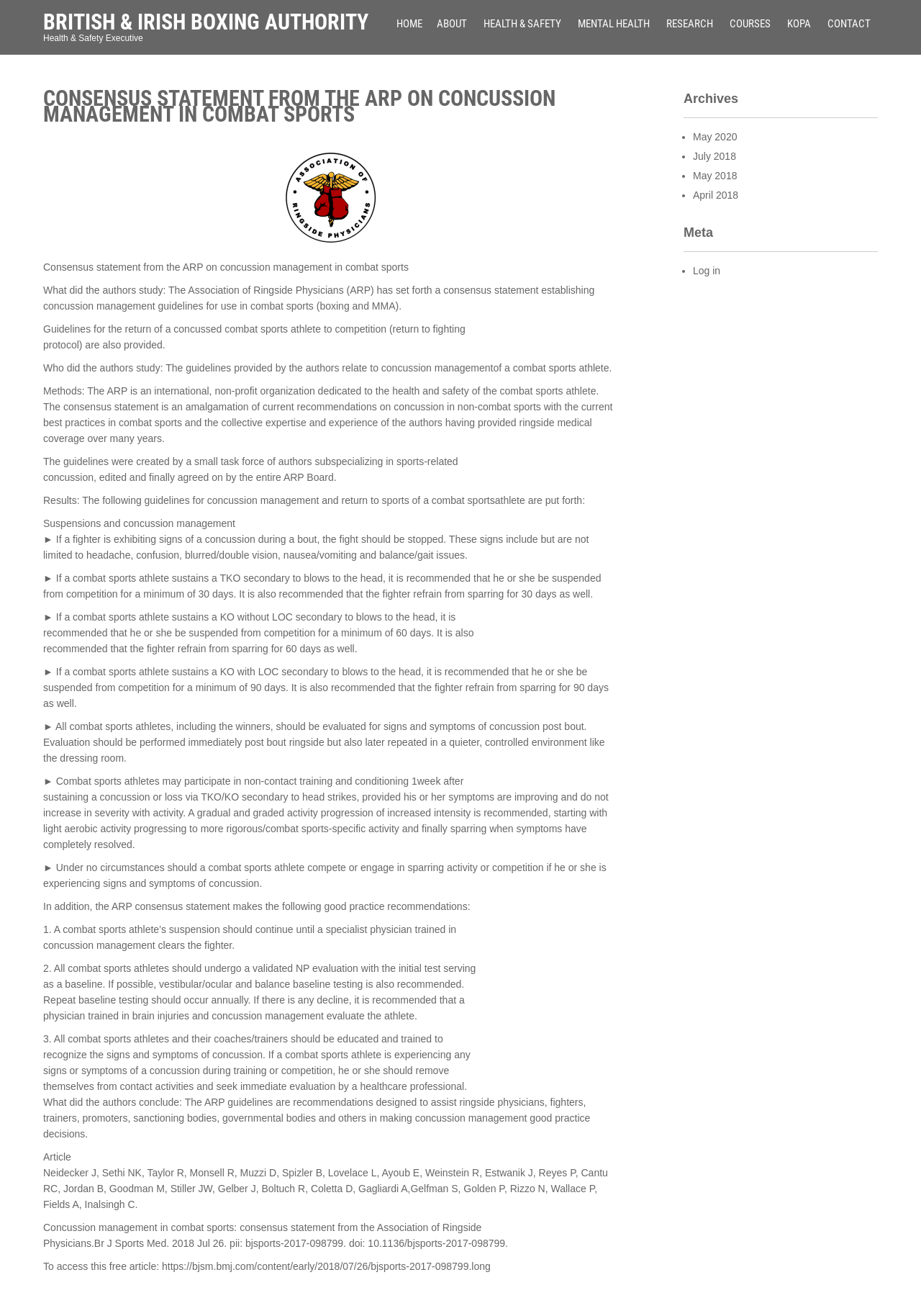Reply to the question with a brief word or phrase: What is the topic of the consensus statement?

concussion management in combat sports